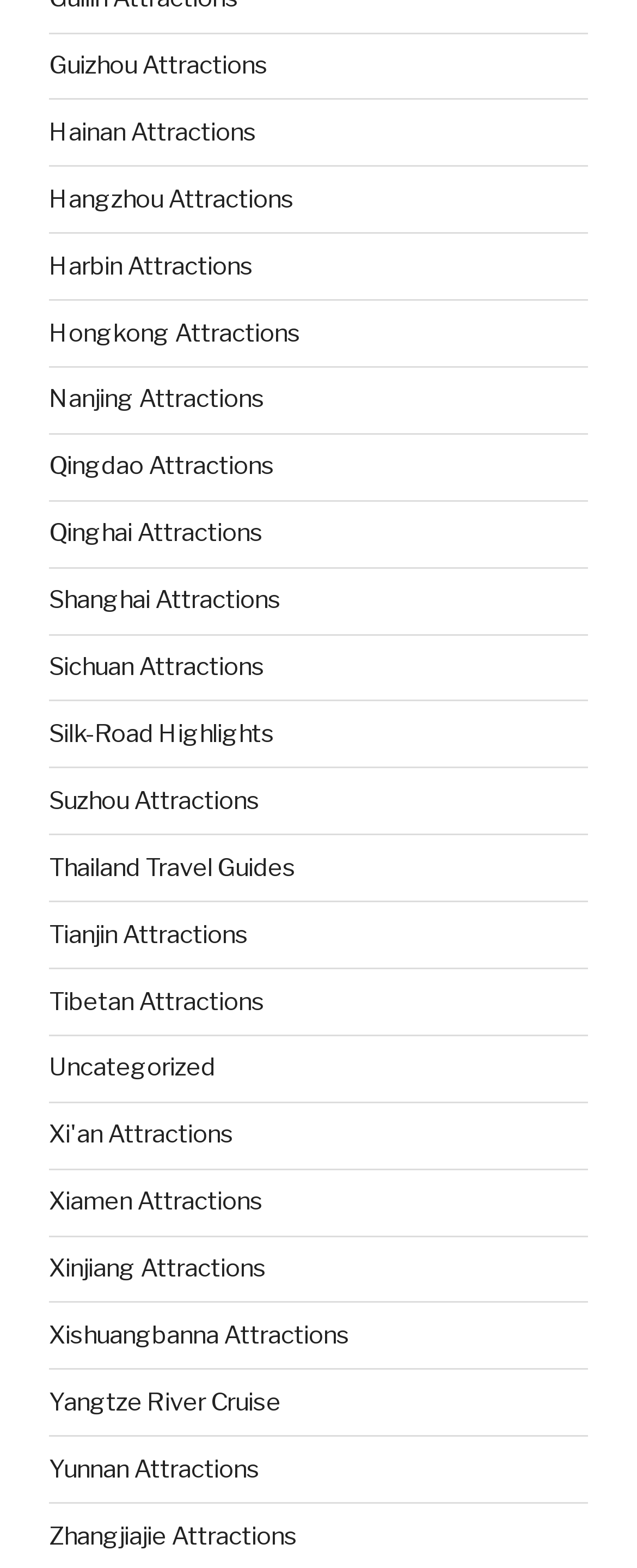How many attractions are listed for Shanghai?
Refer to the image and provide a concise answer in one word or phrase.

1